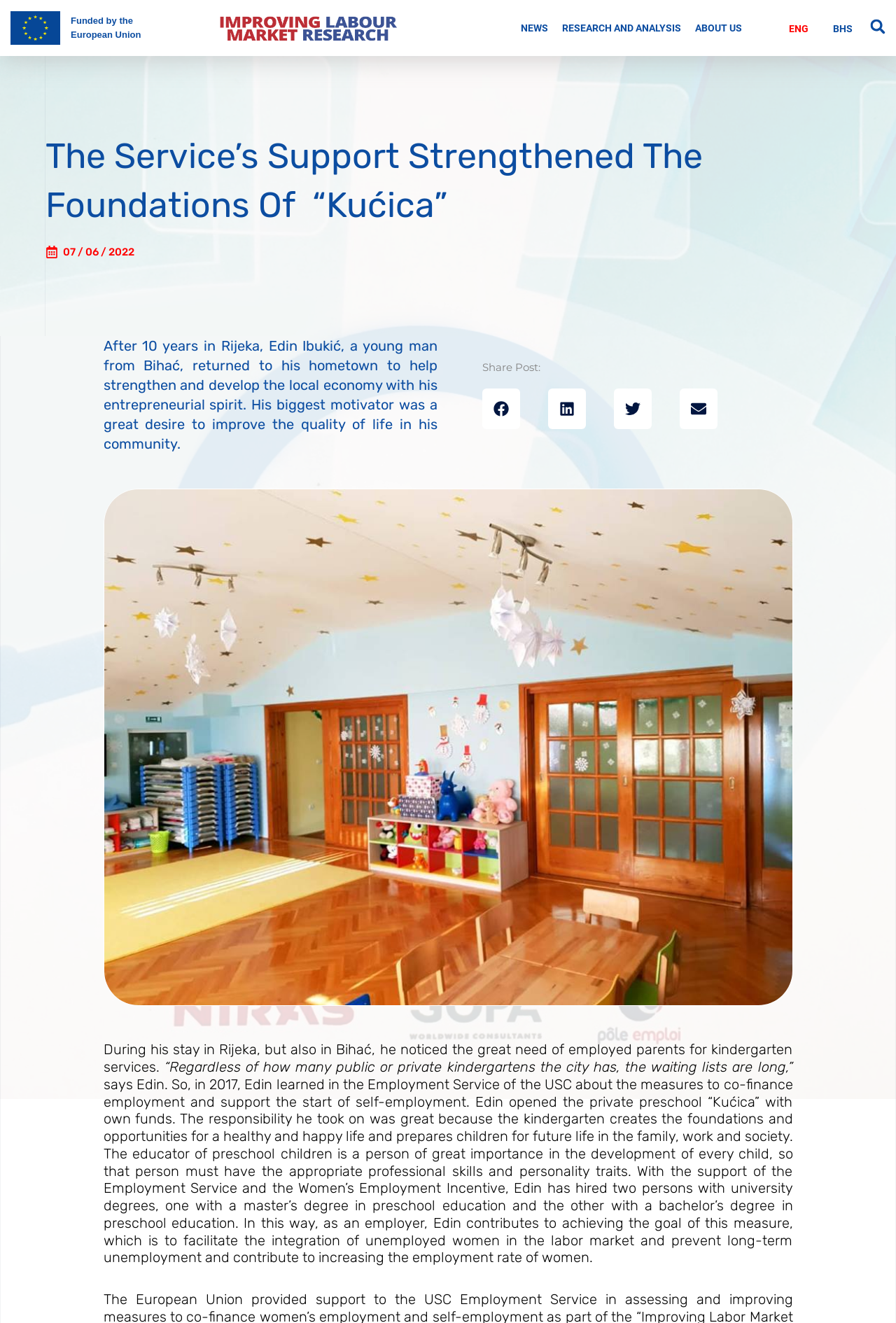What is the name of the private preschool opened by Edin?
Based on the screenshot, respond with a single word or phrase.

Kućica